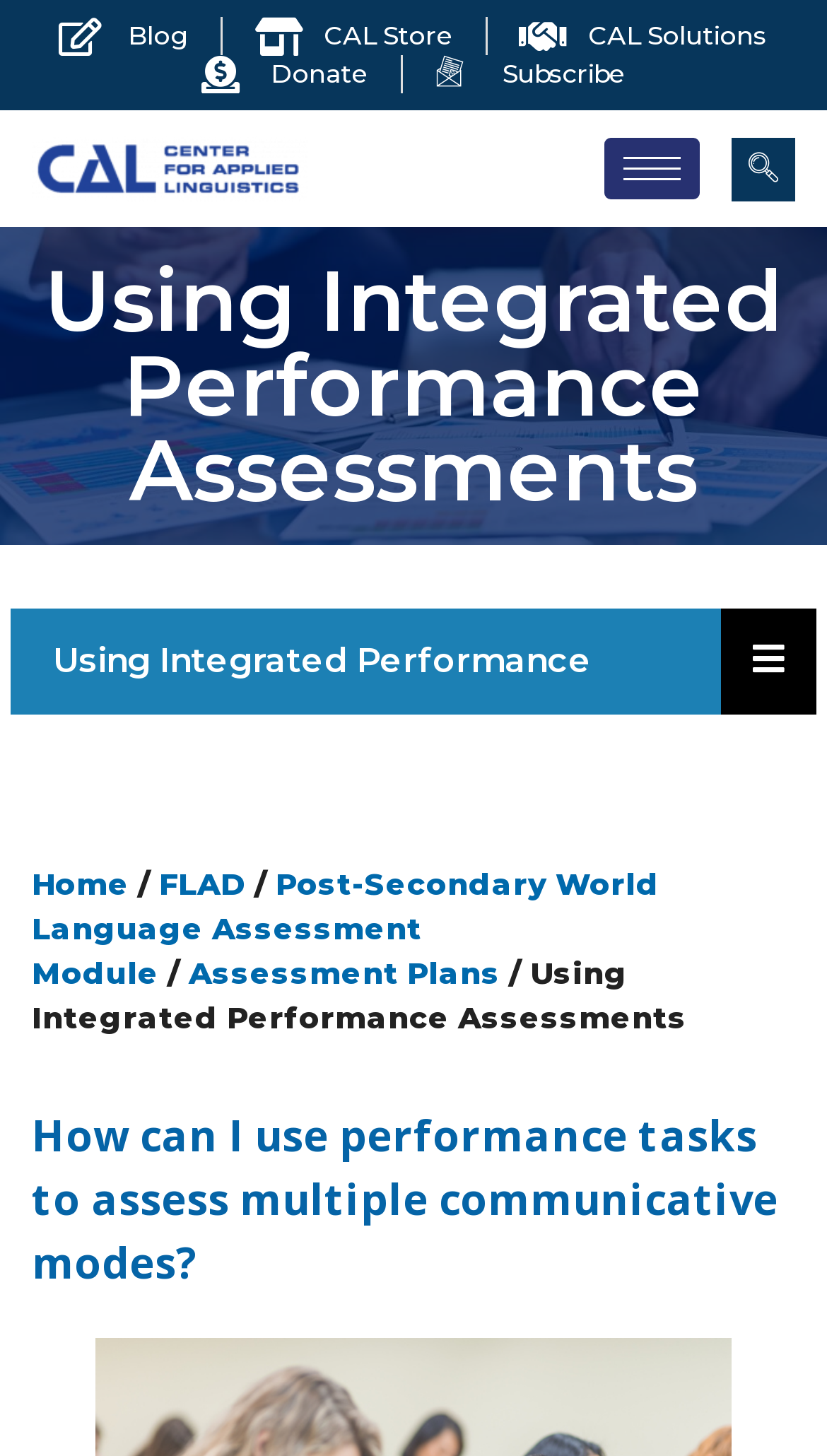Could you please study the image and provide a detailed answer to the question:
What is the current page in the breadcrumb navigation?

The current page in the breadcrumb navigation is 'Using Integrated Performance Assessments', which is indicated by the last item in the breadcrumb trail at [0.038, 0.656, 0.831, 0.713].